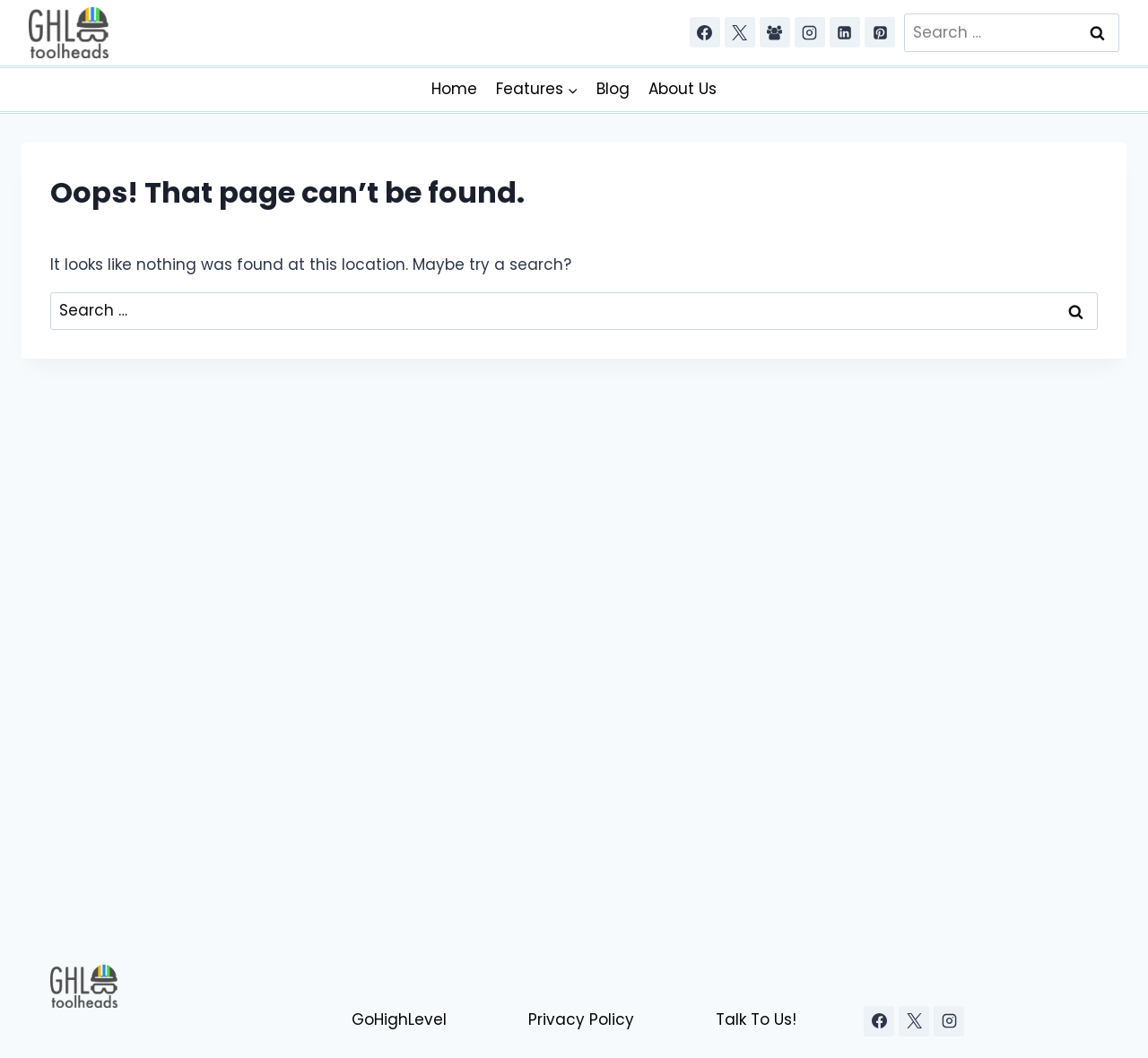Use the information in the screenshot to answer the question comprehensively: What is the image present at the bottom of the page?

There is a figure or an image present at the bottom of the page, which does not have any descriptive text or alternative text, but it might be a decorative element or a part of the website's design.